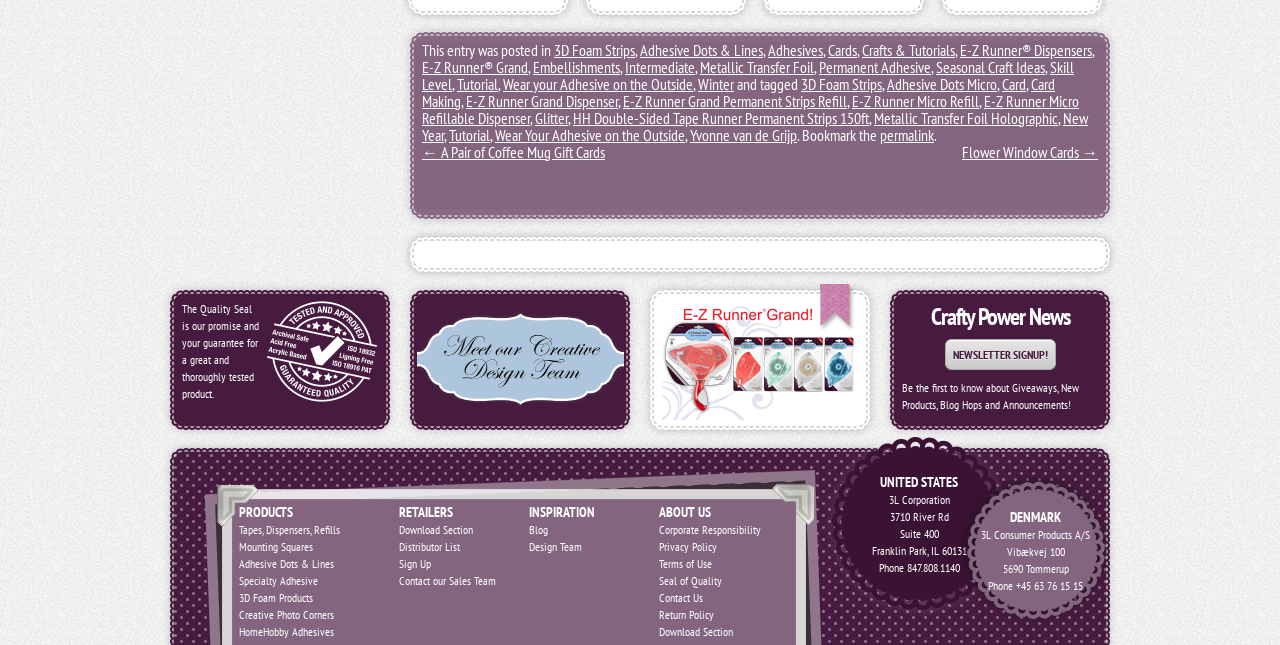Please find the bounding box coordinates in the format (top-left x, top-left y, bottom-right x, bottom-right y) for the given element description. Ensure the coordinates are floating point numbers between 0 and 1. Description: Seasonal Craft Ideas

[0.731, 0.088, 0.816, 0.119]